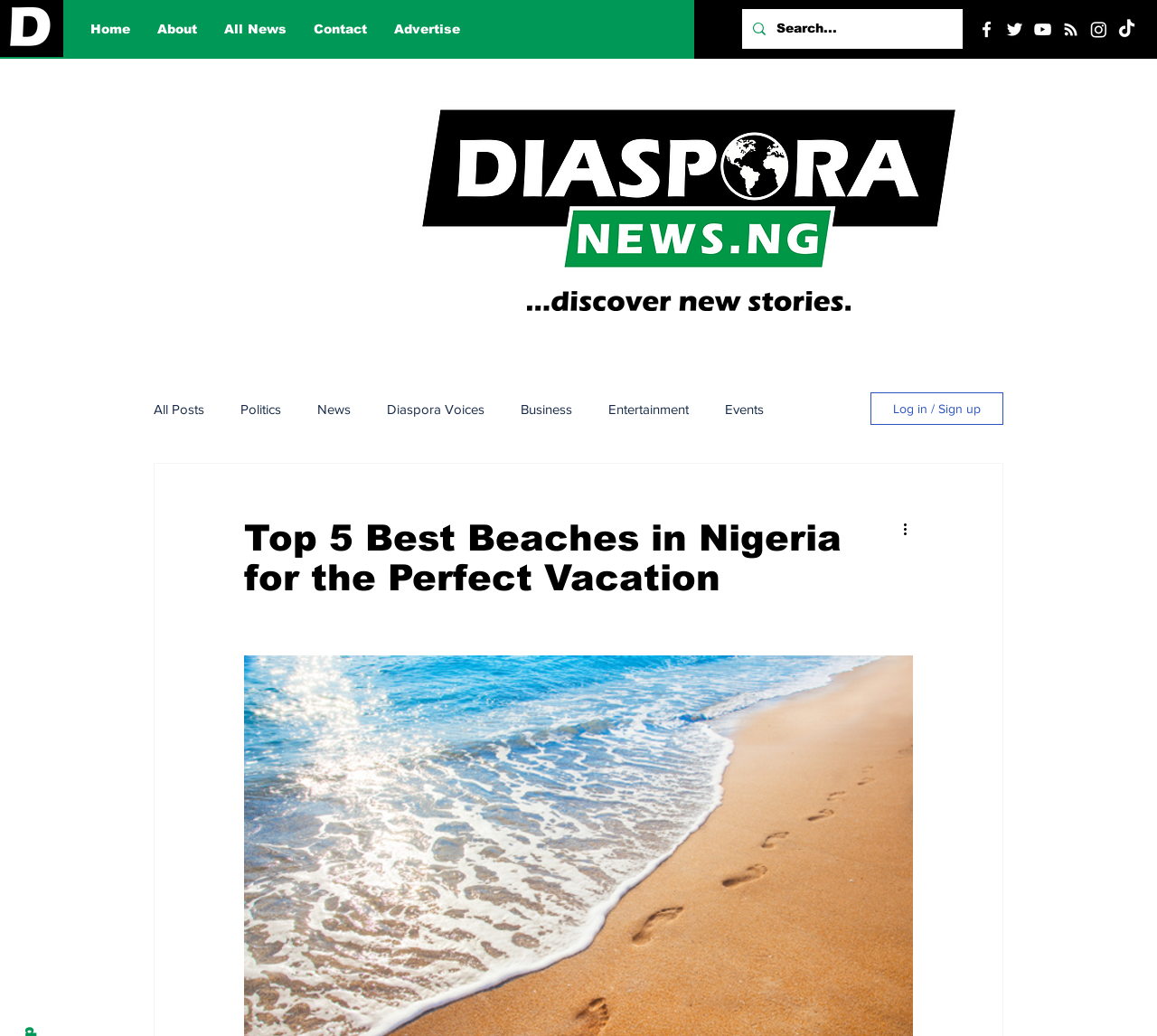What is the purpose of the search bar?
Provide a fully detailed and comprehensive answer to the question.

I inferred the purpose of the search bar by its location and the placeholder text 'Search...', which suggests that it is used to search for content within the website.